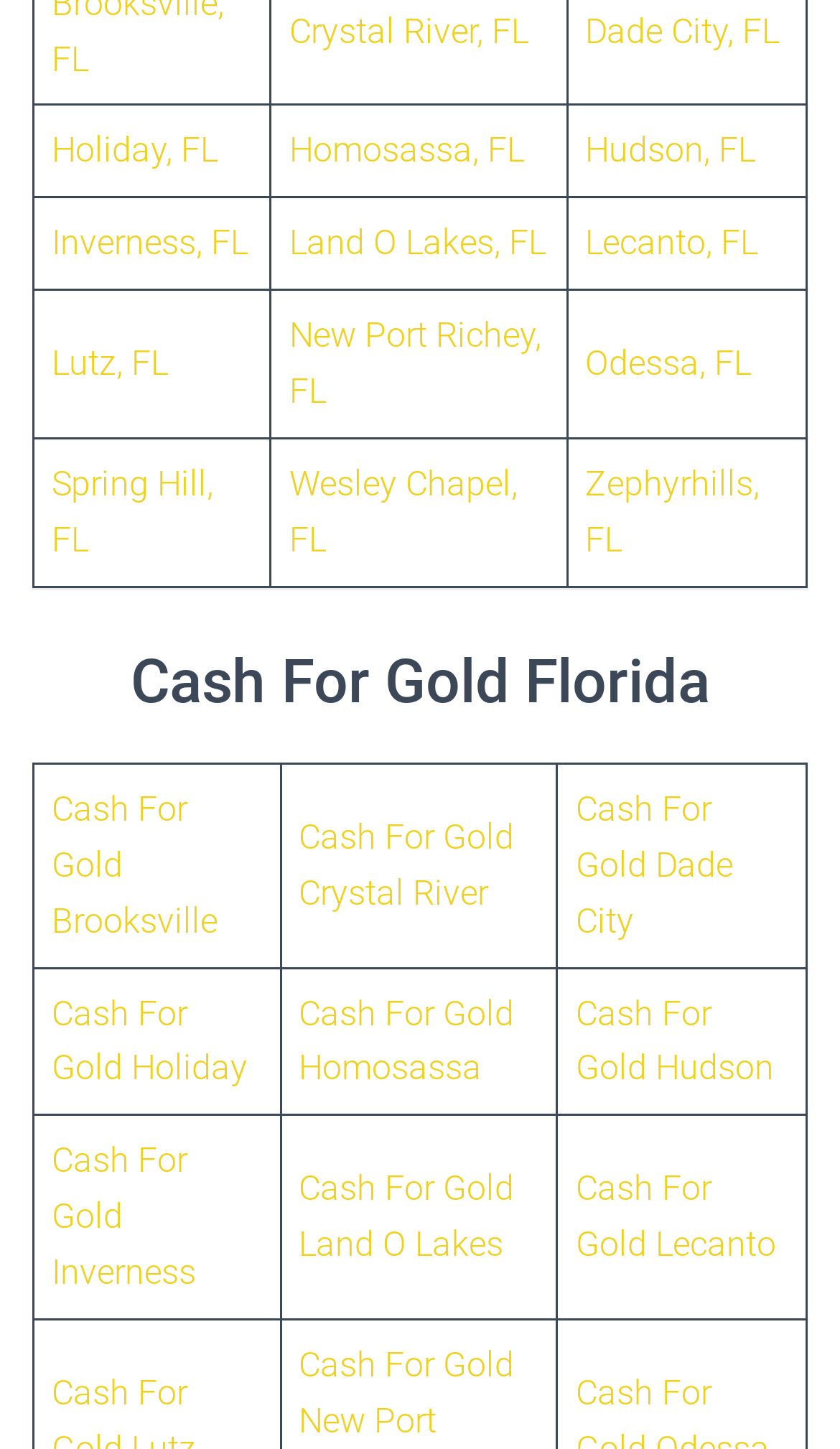Answer the following query with a single word or phrase:
What is the last 'Cash For Gold' location listed on this webpage?

Cash For Gold Lecanto